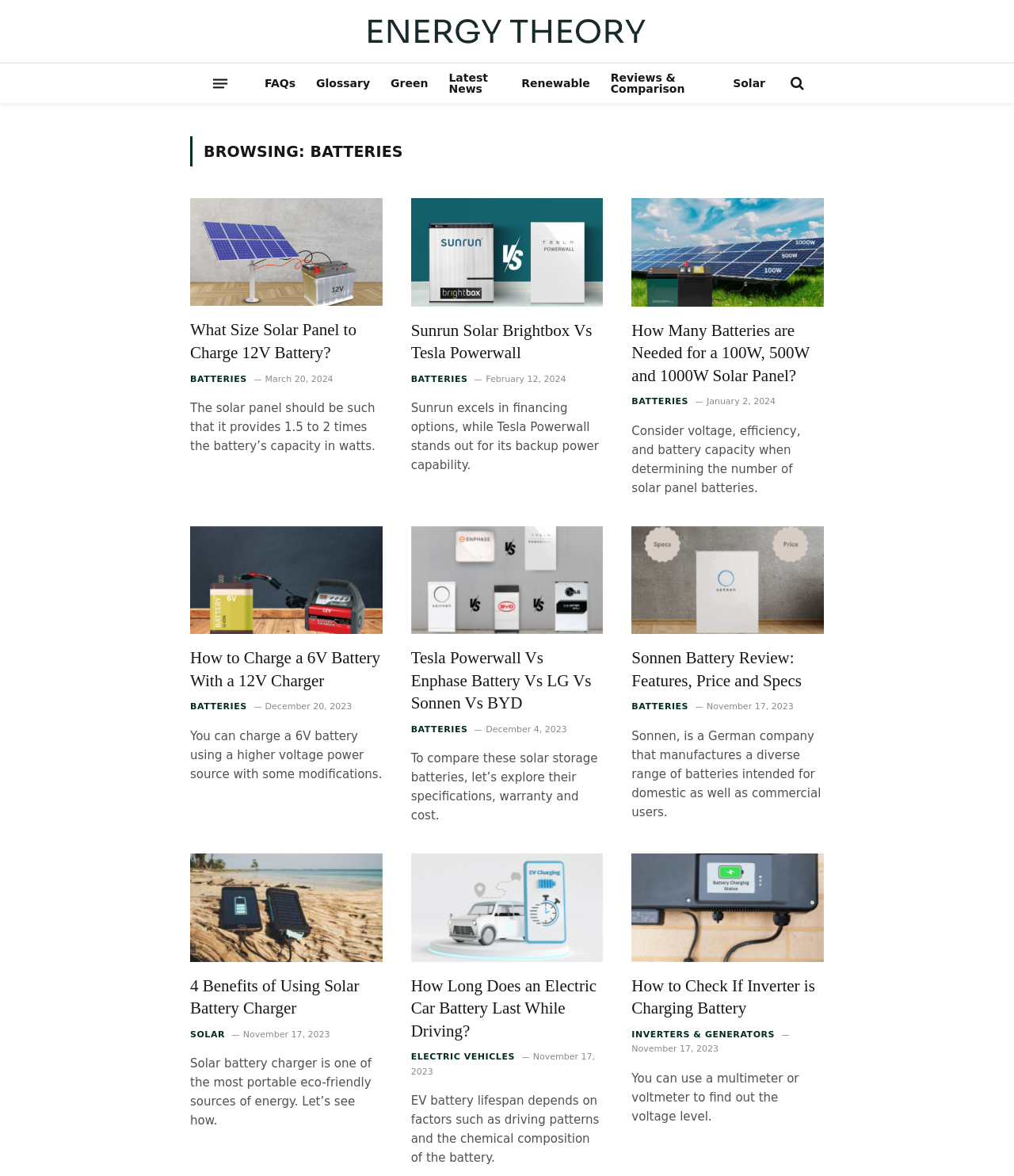Determine the bounding box coordinates of the section I need to click to execute the following instruction: "Click on the 'FAQs' link". Provide the coordinates as four float numbers between 0 and 1, i.e., [left, top, right, bottom].

[0.251, 0.055, 0.302, 0.087]